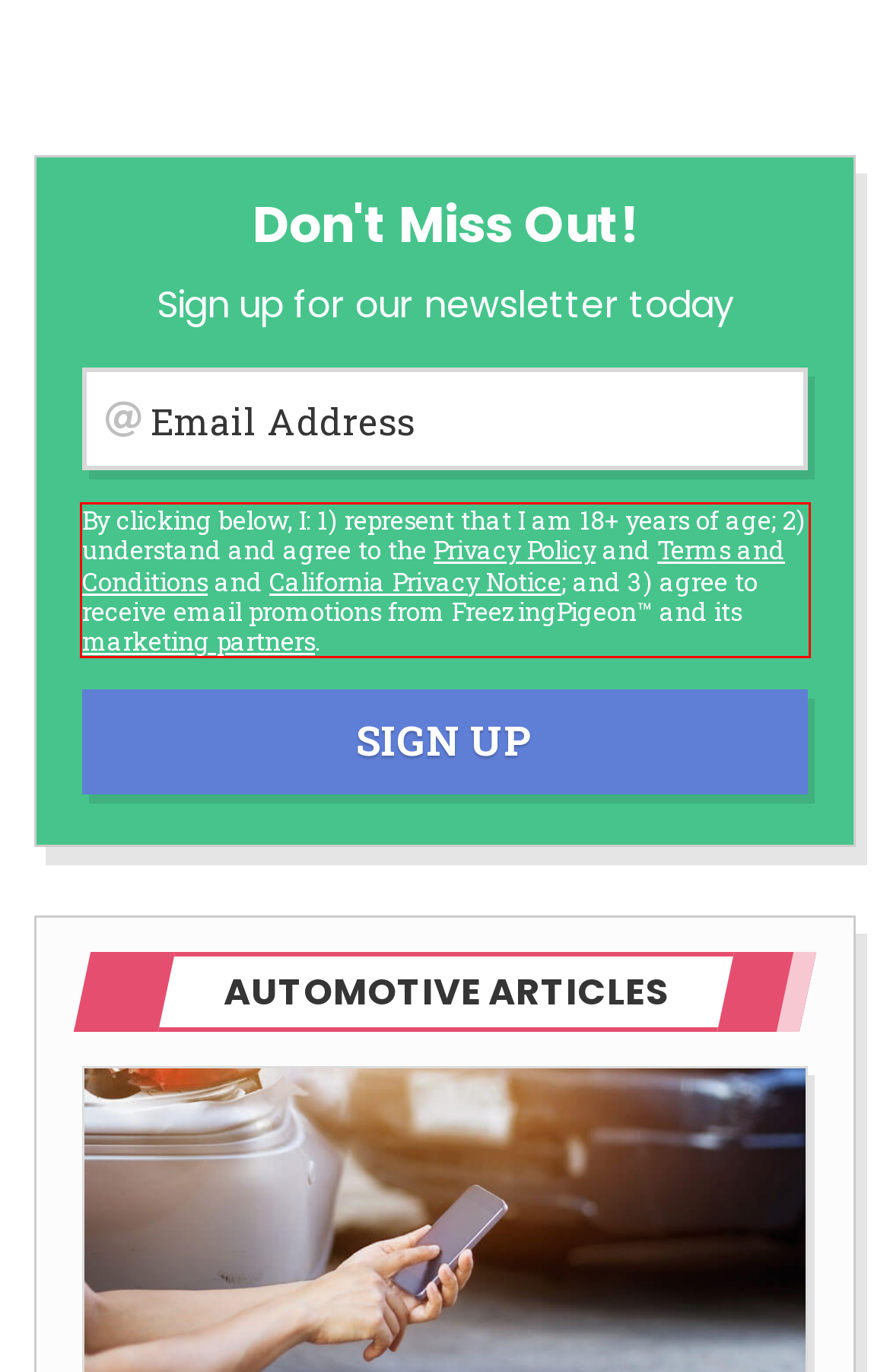In the screenshot of the webpage, find the red bounding box and perform OCR to obtain the text content restricted within this red bounding box.

By clicking below, I: 1) represent that I am 18+ years of age; 2) understand and agree to the Privacy Policy and Terms and Conditions and California Privacy Notice; and 3) agree to receive email promotions from FreezingPigeon™ and its marketing partners.